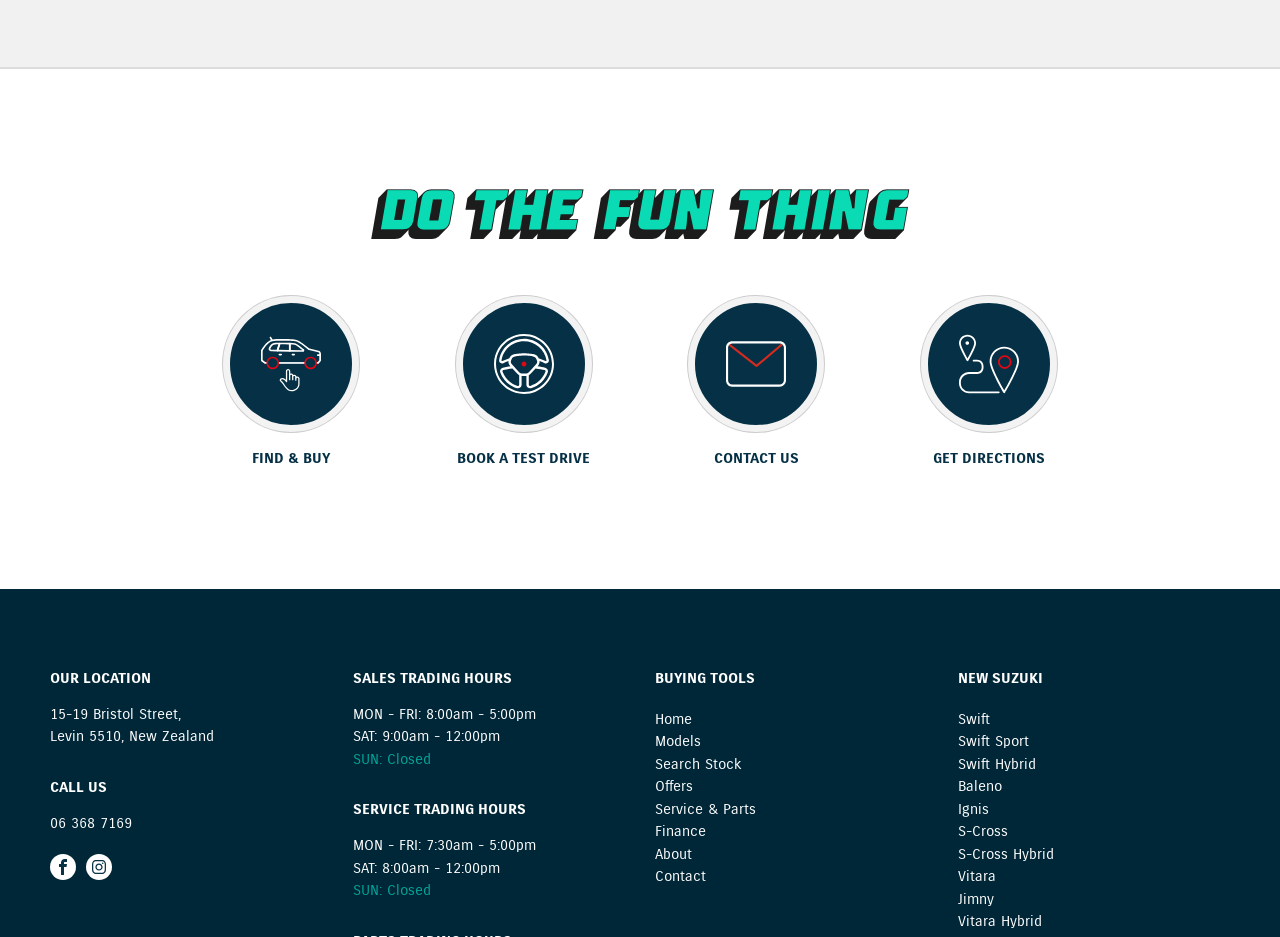Using the format (top-left x, top-left y, bottom-right x, bottom-right y), provide the bounding box coordinates for the described UI element. All values should be floating point numbers between 0 and 1: Find & Buy

[0.148, 0.315, 0.307, 0.501]